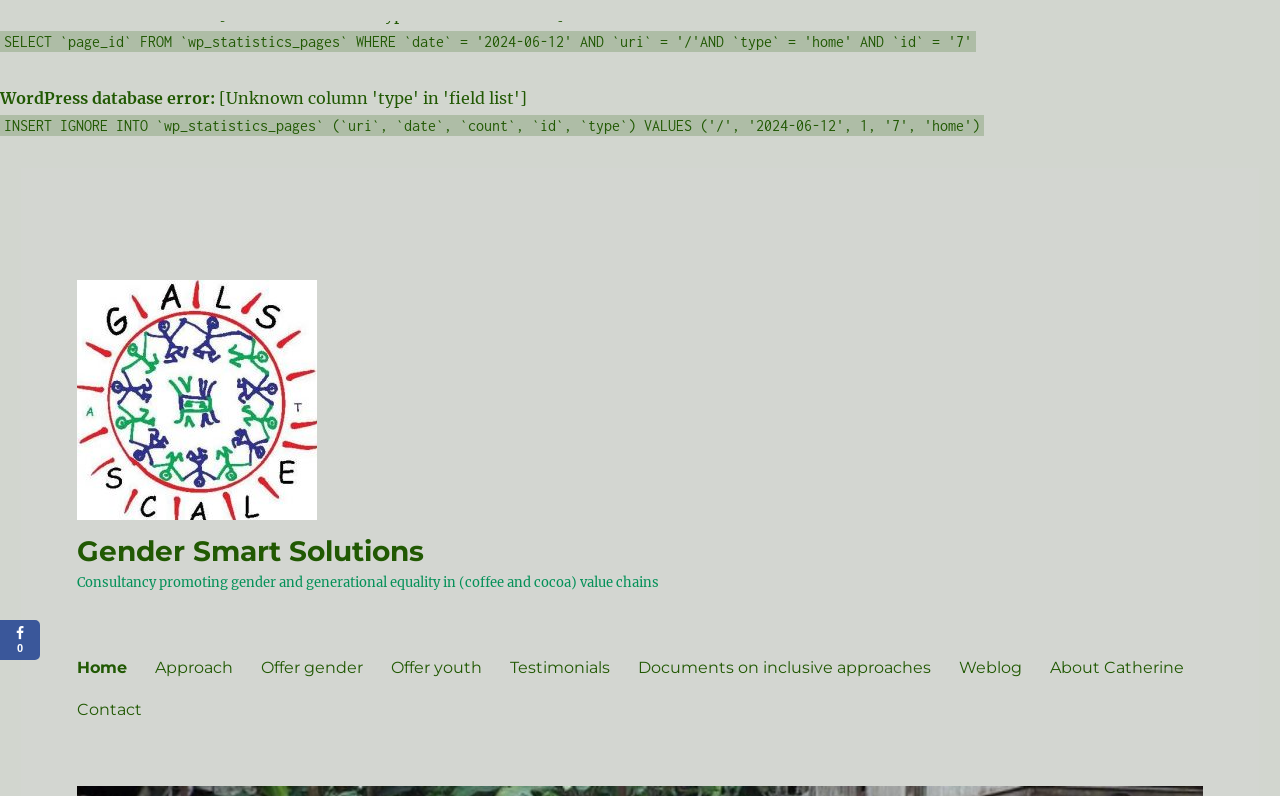Respond concisely with one word or phrase to the following query:
How many menu items are in the primary menu?

9